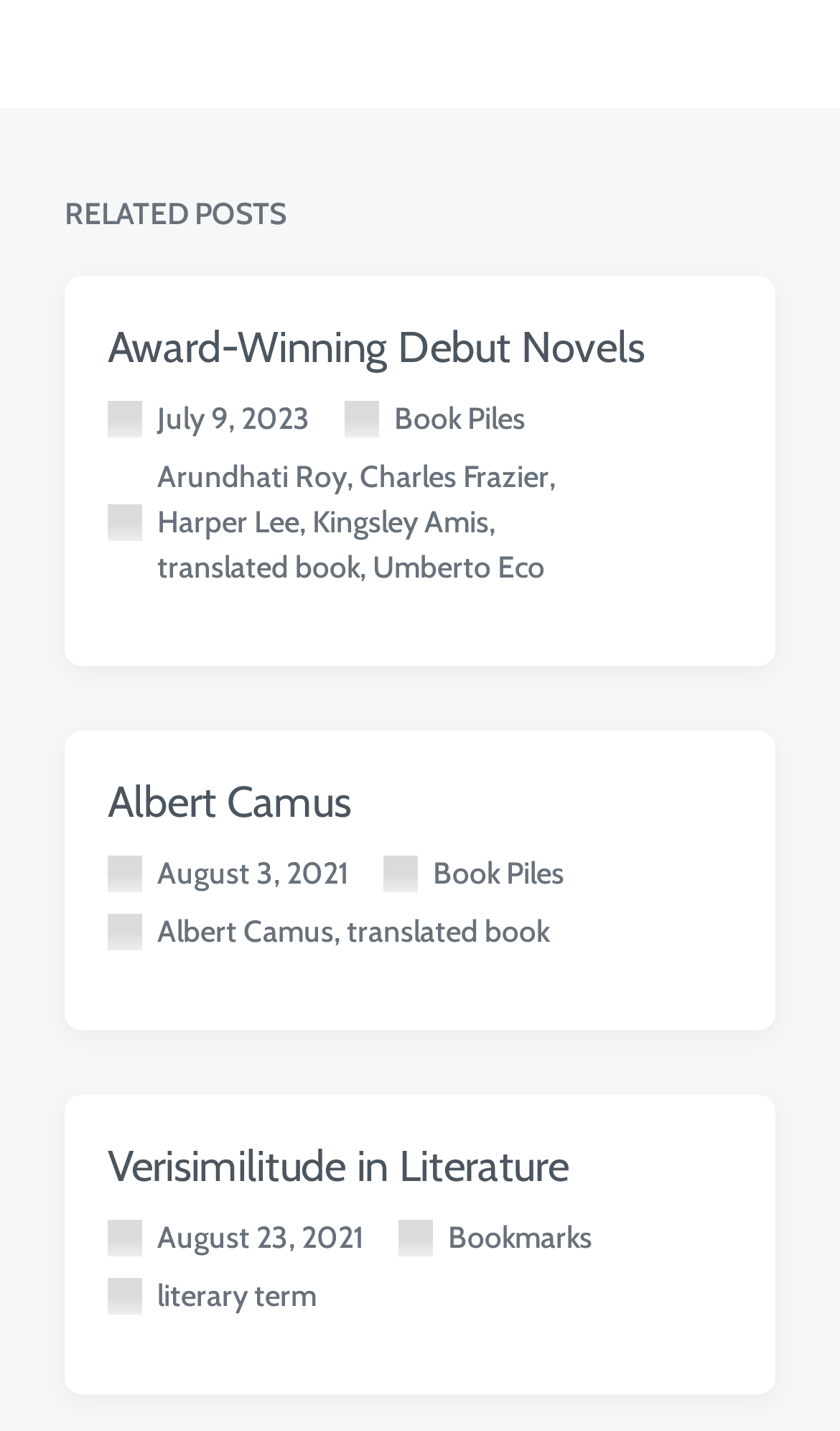What is the title of the first article?
Respond to the question with a single word or phrase according to the image.

Award-Winning Debut Novels